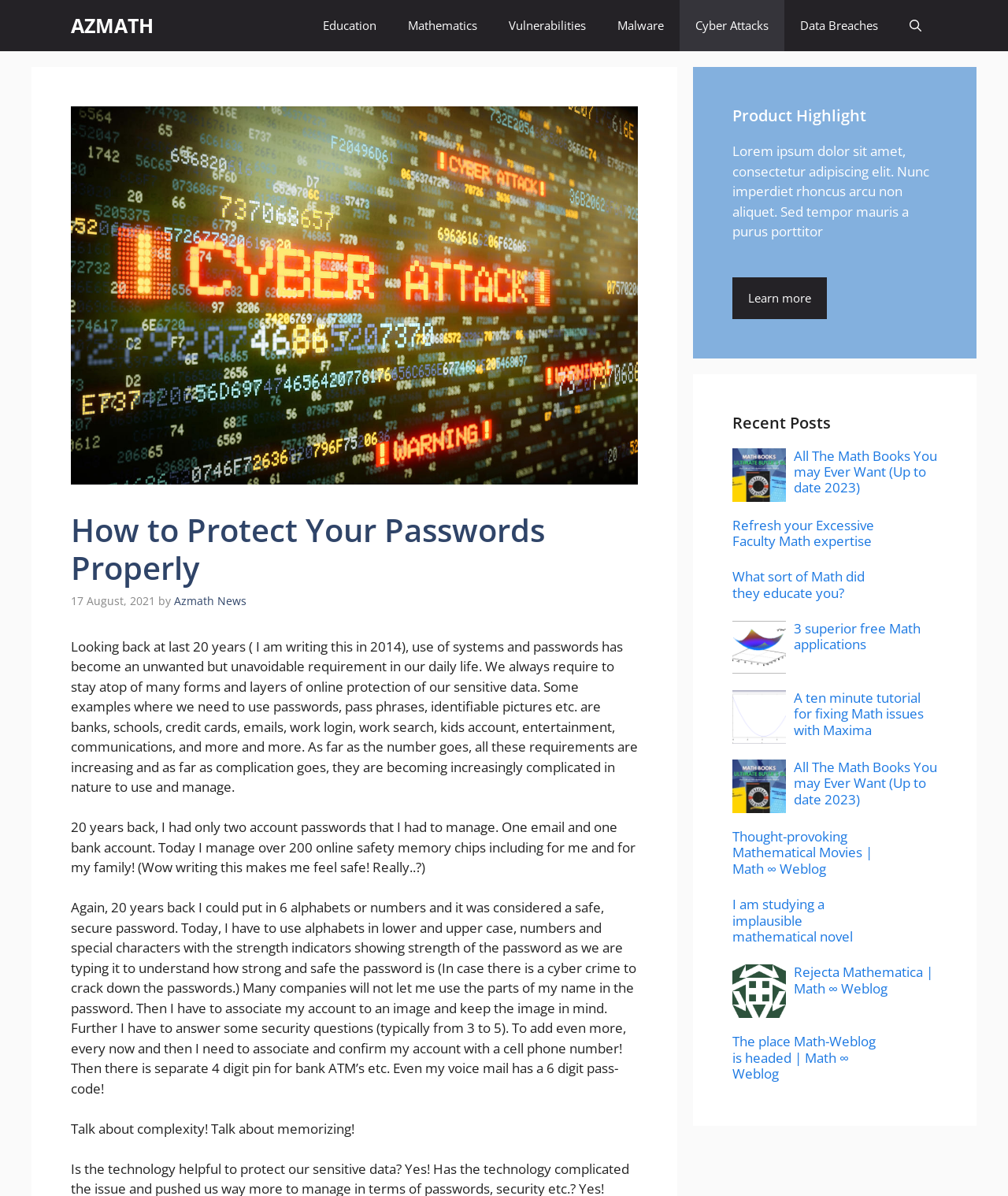Give a short answer using one word or phrase for the question:
What is the purpose of the 'Product Highlight' section?

To highlight a product